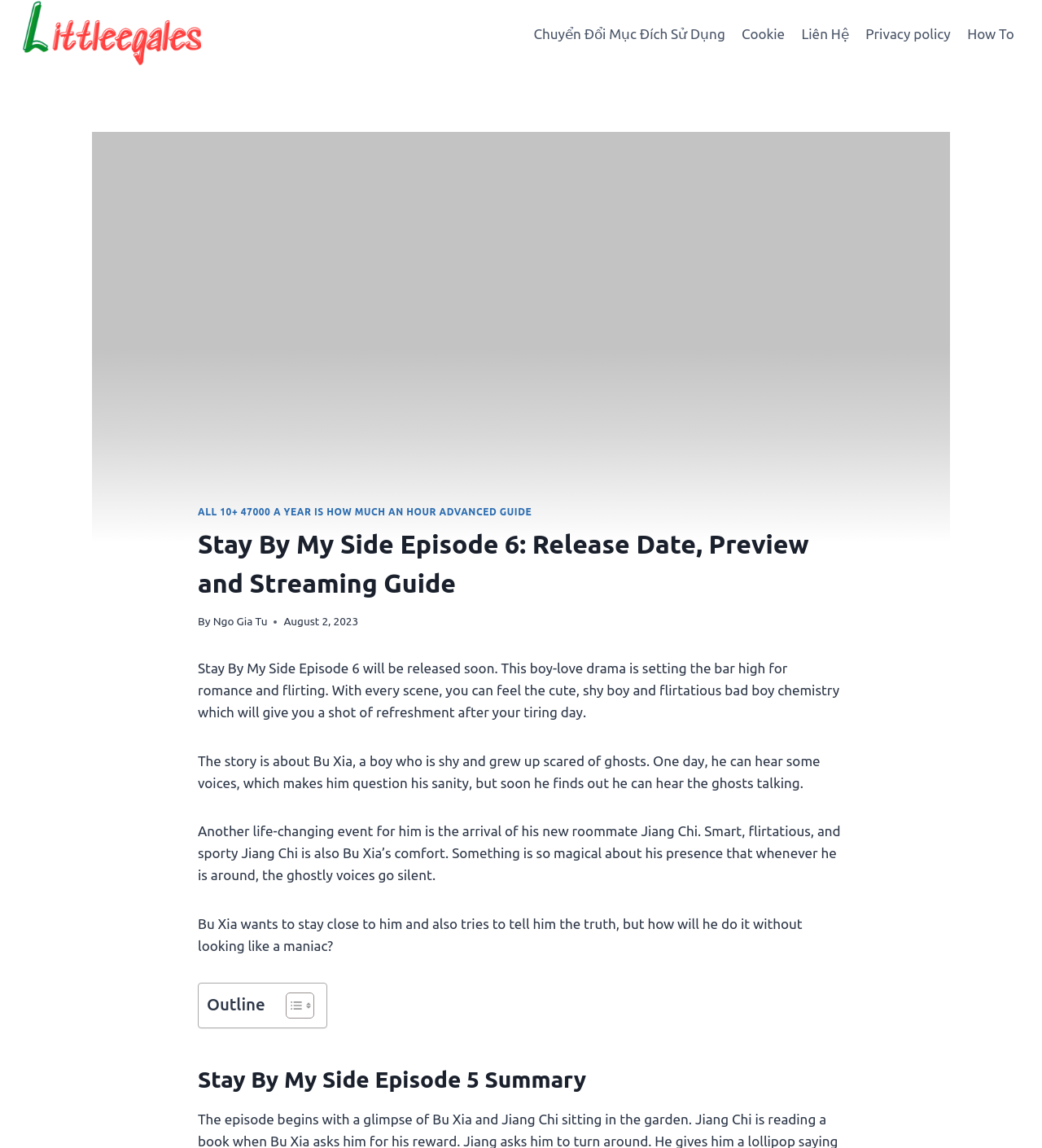Detail the webpage's structure and highlights in your description.

The webpage is about the upcoming episode 6 of the boy-love drama "Stay By My Side". At the top-left corner, there is a link to "Little Eagles" accompanied by a small image. Below it, there is a navigation bar with several links, including "Chuyển Đổi Mục Đích Sử Dụng", "Cookie", "Liên Hệ", "Privacy policy", and "How To".

The main content of the webpage is an article about "Stay By My Side Episode 6". The article is divided into sections, with a large image at the top. The first section has a heading that reads "Stay By My Side Episode 6: Release Date, Preview and Streaming Guide". Below the heading, there are several links, including one to an article titled "ALL 10+ 47000 A YEAR IS HOW MUCH AN HOUR ADVANCED GUIDE". There is also a link to "Ngo Gia Tu" and a time stamp indicating that the article was published on August 2, 2023.

The article then provides a brief summary of the upcoming episode, stating that it will be released soon and that the drama is setting the bar high for romance and flirting. The summary is followed by a longer description of the story, which revolves around the main character Bu Xia, a shy boy who can hear ghosts, and his new roommate Jiang Chi, who is smart, flirtatious, and sporty.

Below the summary, there is a table of content with a link to toggle its visibility. The webpage also has a section titled "Stay By My Side Episode 5 Summary", which suggests that the webpage may have more content related to previous episodes of the drama.